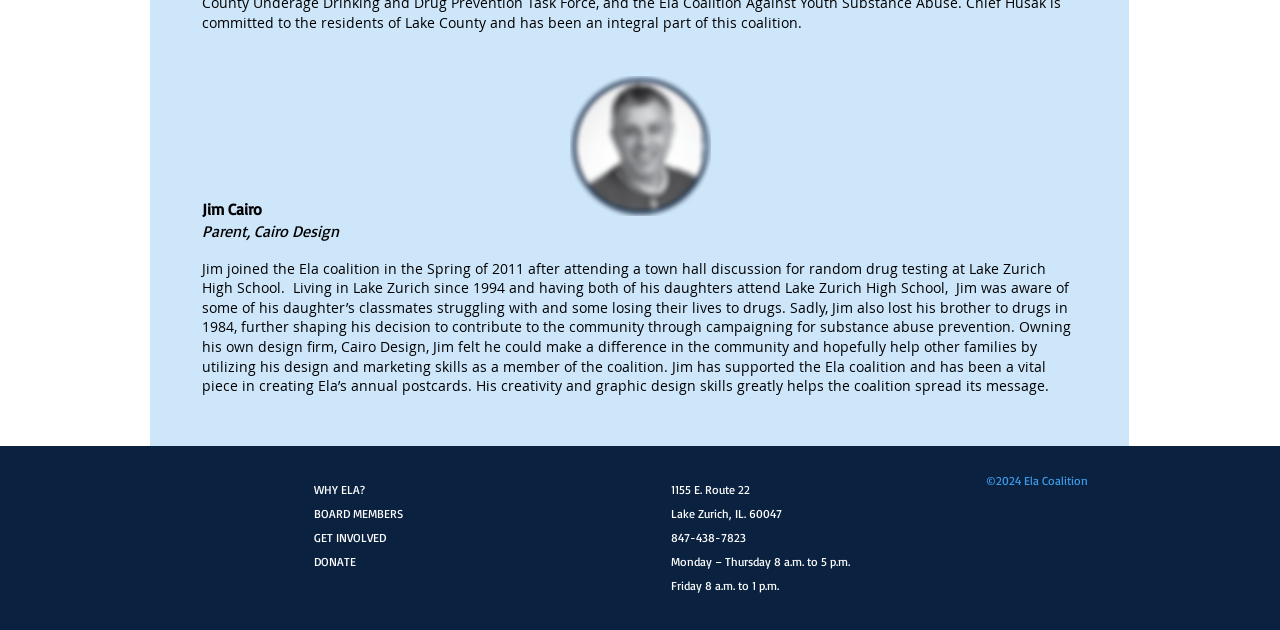Refer to the image and answer the question with as much detail as possible: What is the name of the high school mentioned in the text?

The text mentions that Jim's daughters attend Lake Zurich High School, and that he attended a town hall discussion for random drug testing at the school.